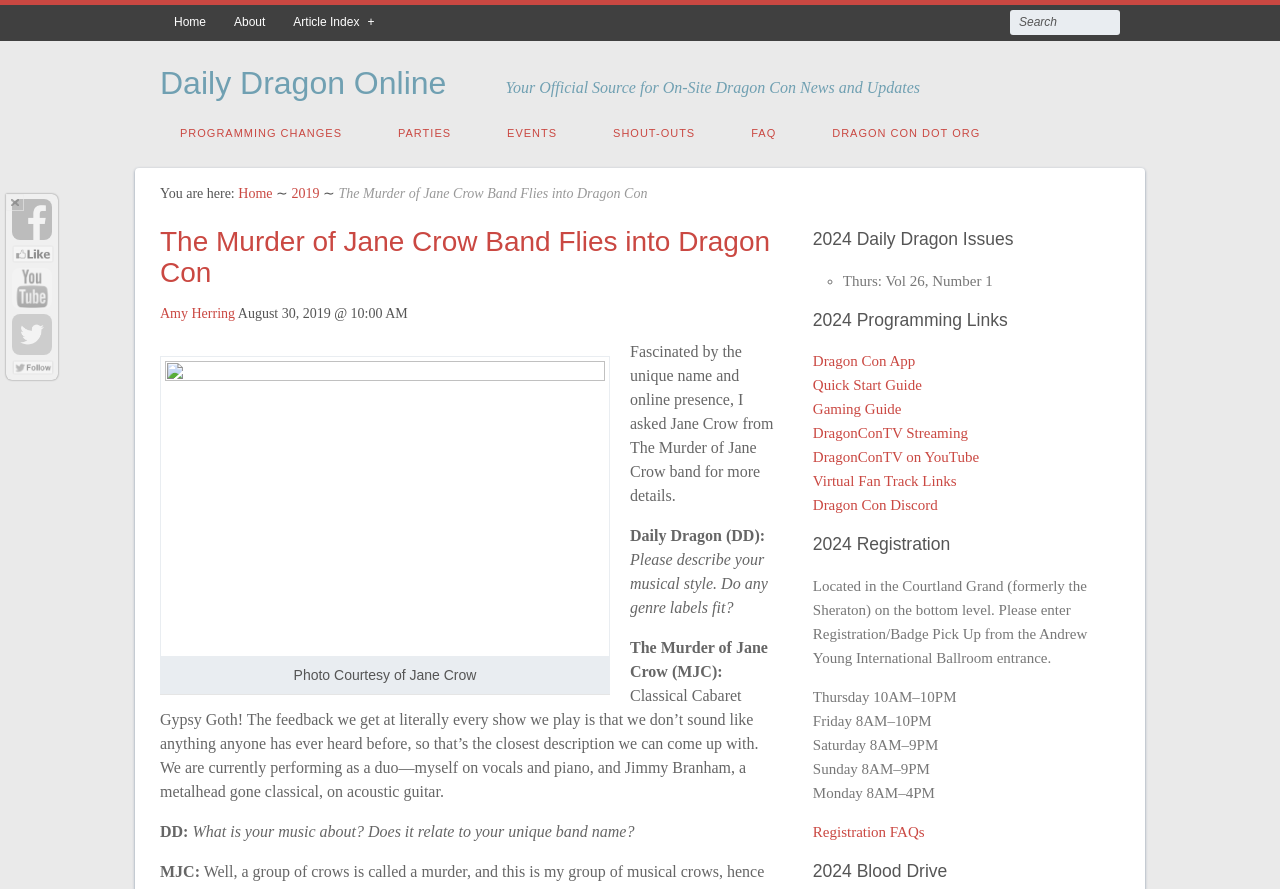Could you provide the bounding box coordinates for the portion of the screen to click to complete this instruction: "Search for articles"?

[0.789, 0.011, 0.875, 0.039]